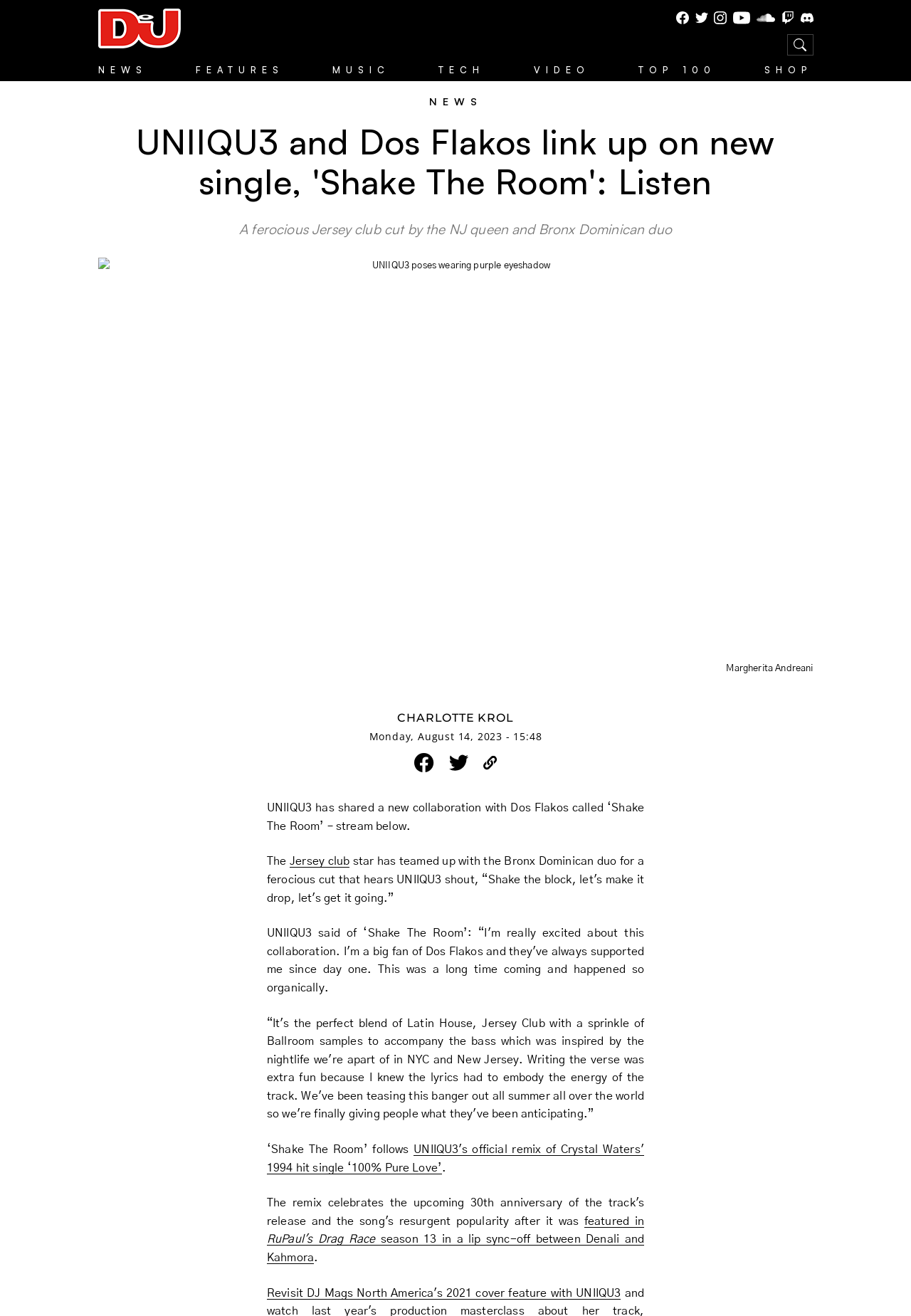Please identify the bounding box coordinates of the region to click in order to complete the given instruction: "Visit DJMag.com". The coordinates should be four float numbers between 0 and 1, i.e., [left, top, right, bottom].

[0.107, 0.006, 0.2, 0.039]